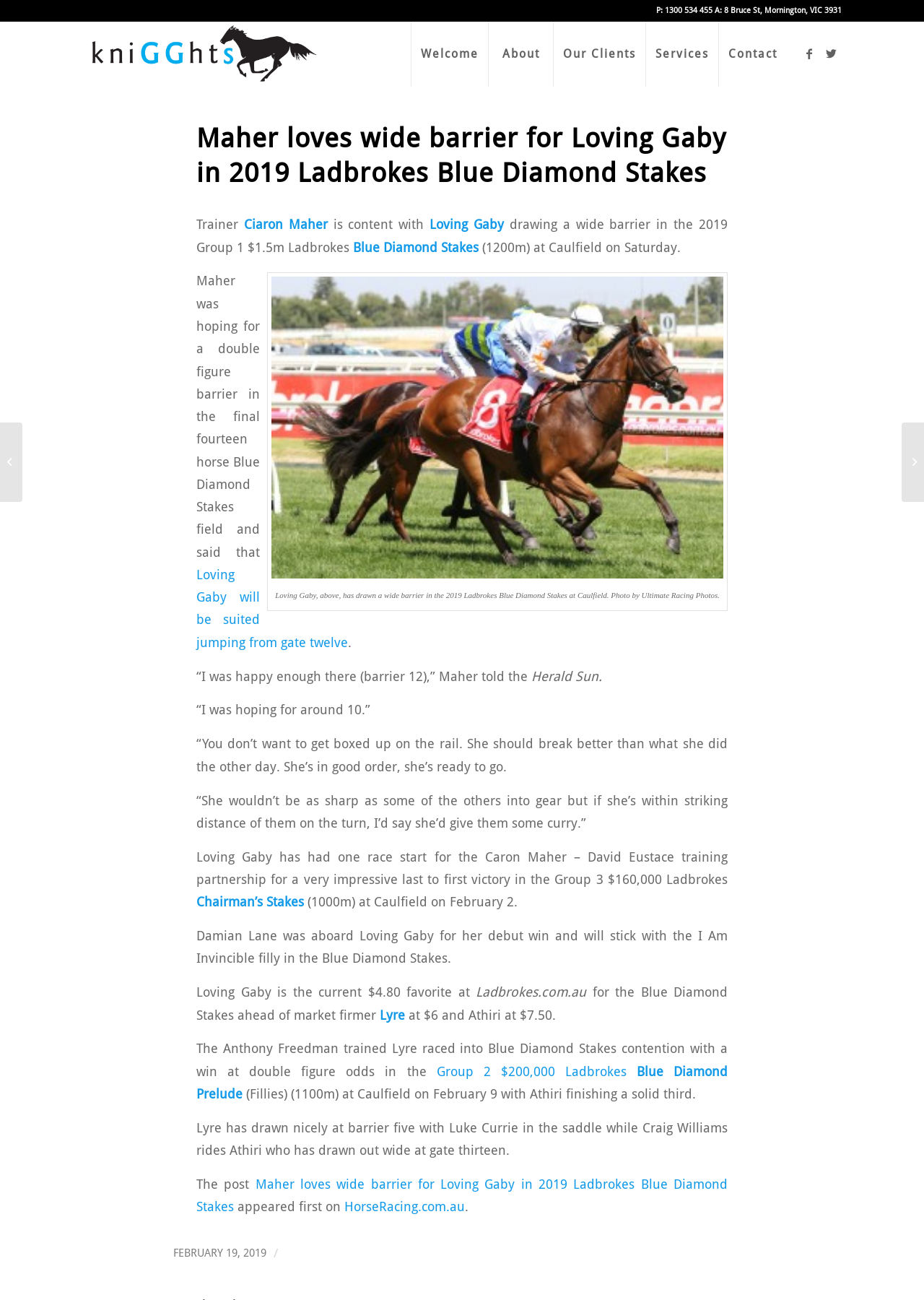Highlight the bounding box coordinates of the element that should be clicked to carry out the following instruction: "close the dialog". The coordinates must be given as four float numbers ranging from 0 to 1, i.e., [left, top, right, bottom].

None